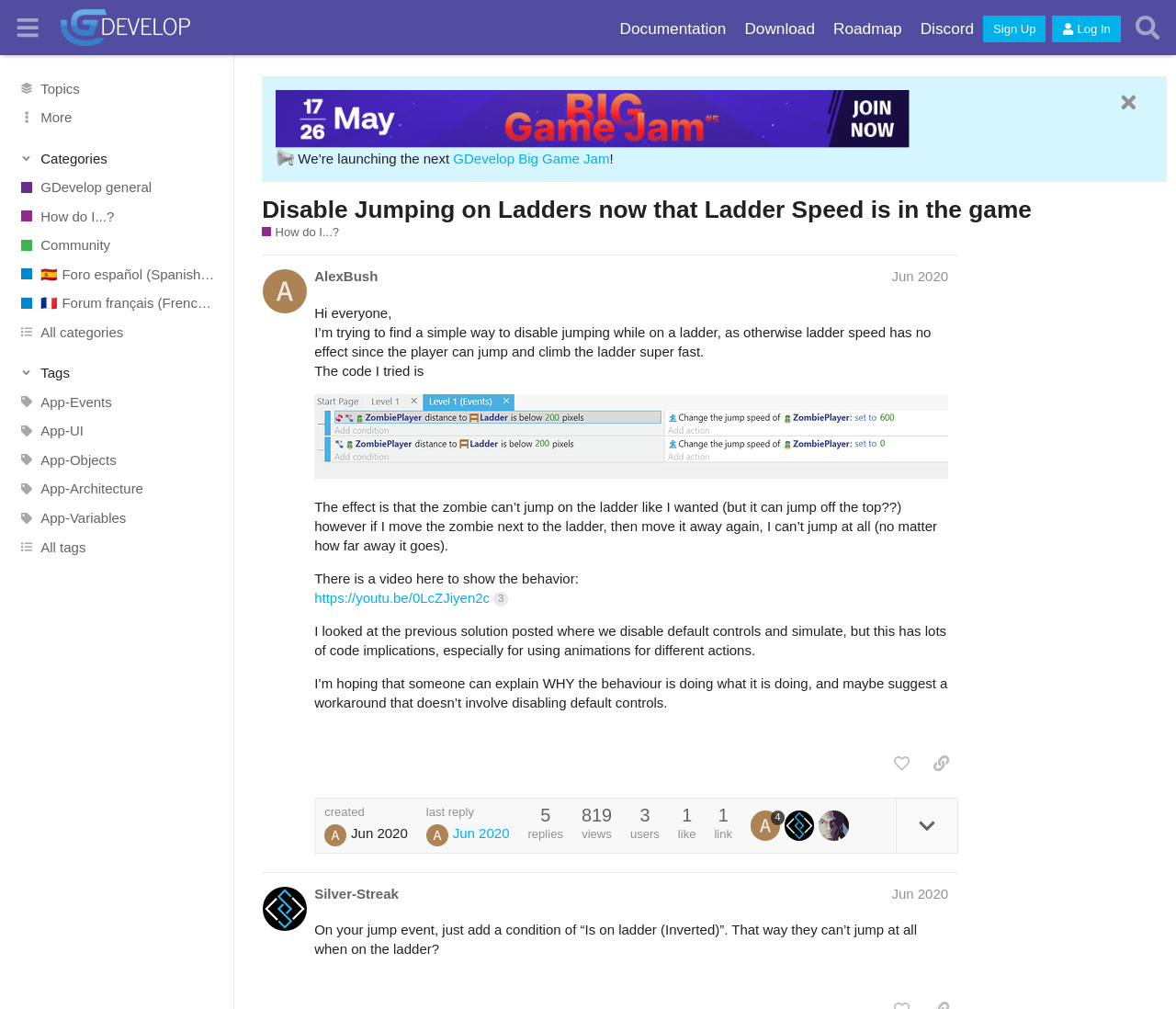Show the bounding box coordinates for the HTML element as described: "Log In".

[0.895, 0.015, 0.953, 0.042]